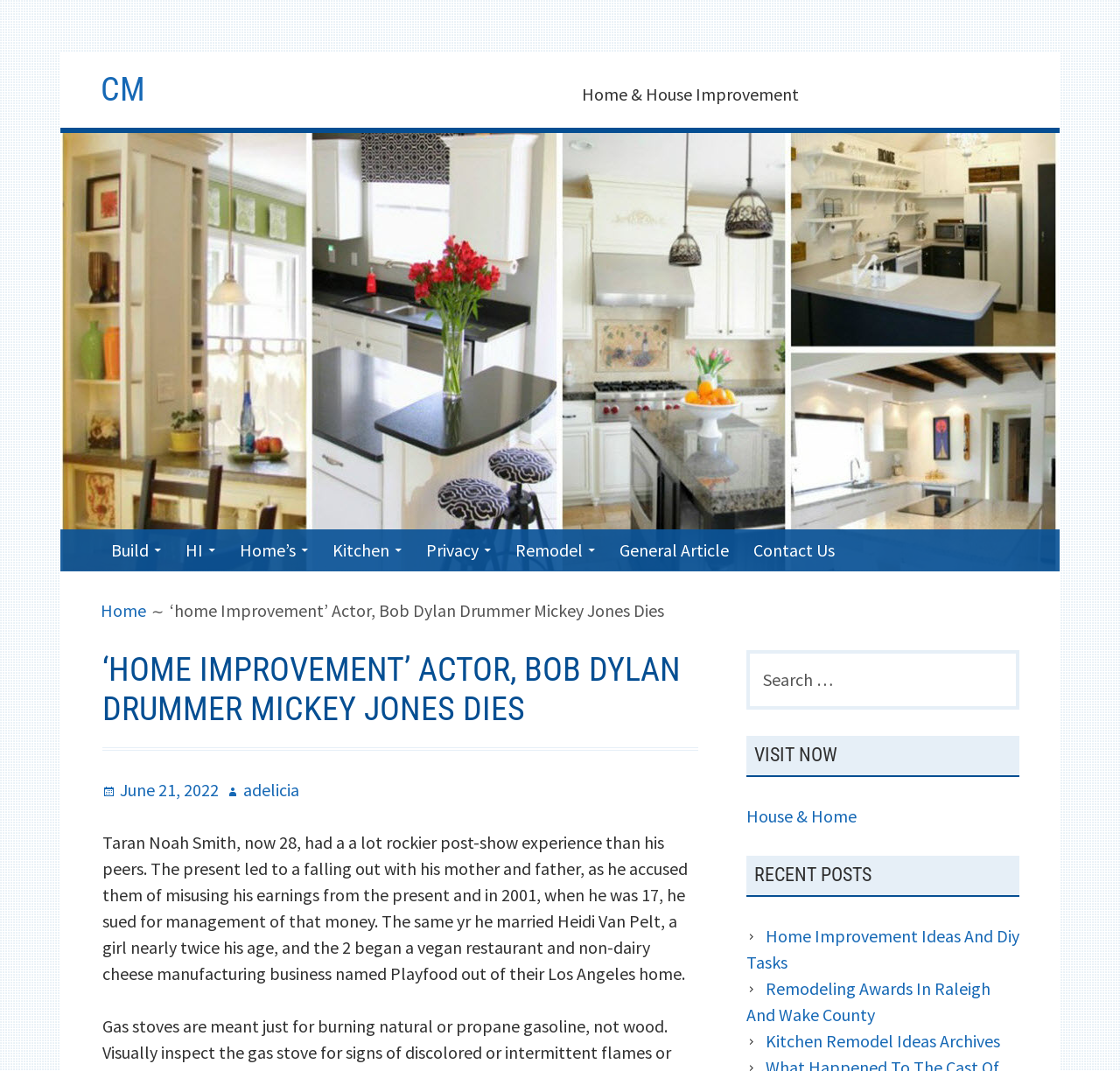Use a single word or phrase to answer this question: 
What is the name of the author of the article?

adelicia